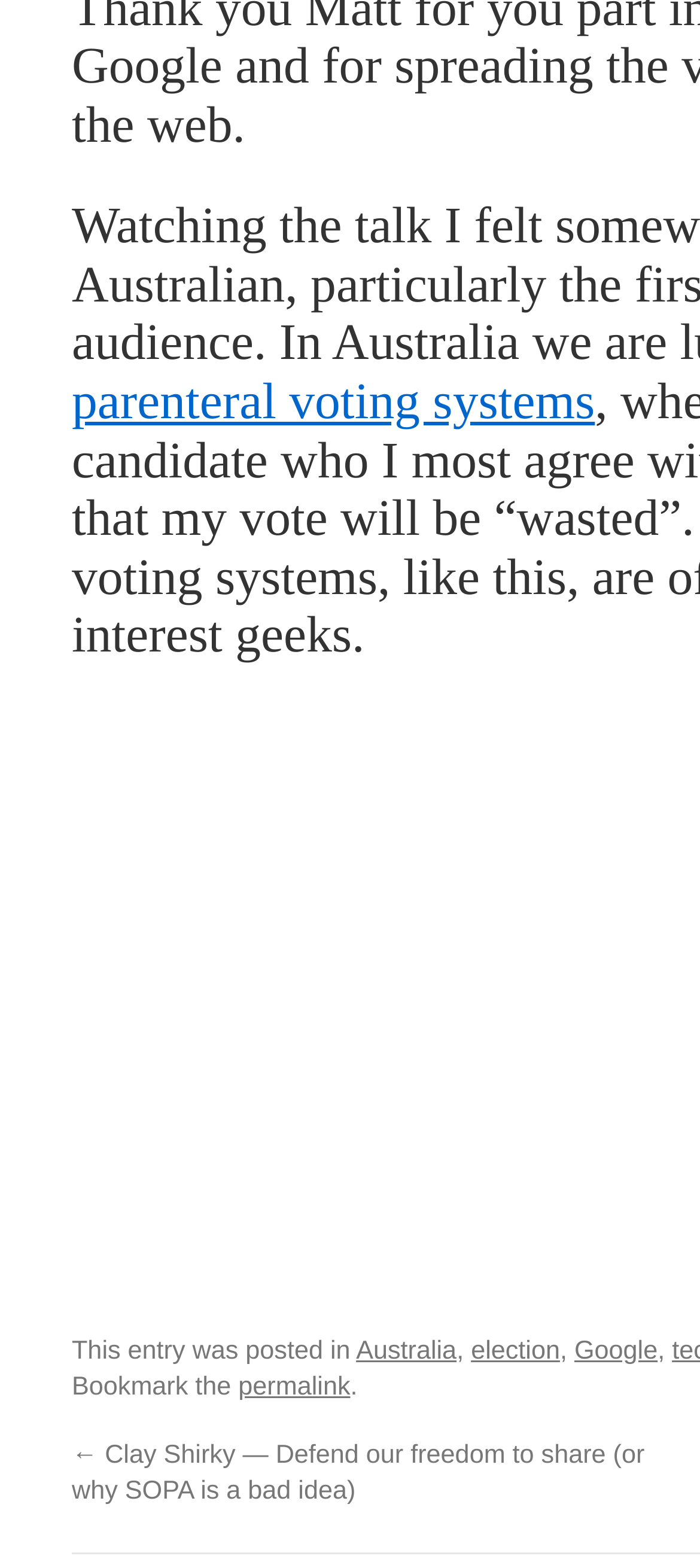Please find the bounding box coordinates in the format (top-left x, top-left y, bottom-right x, bottom-right y) for the given element description. Ensure the coordinates are floating point numbers between 0 and 1. Description: parenteral voting systems

[0.103, 0.239, 0.85, 0.275]